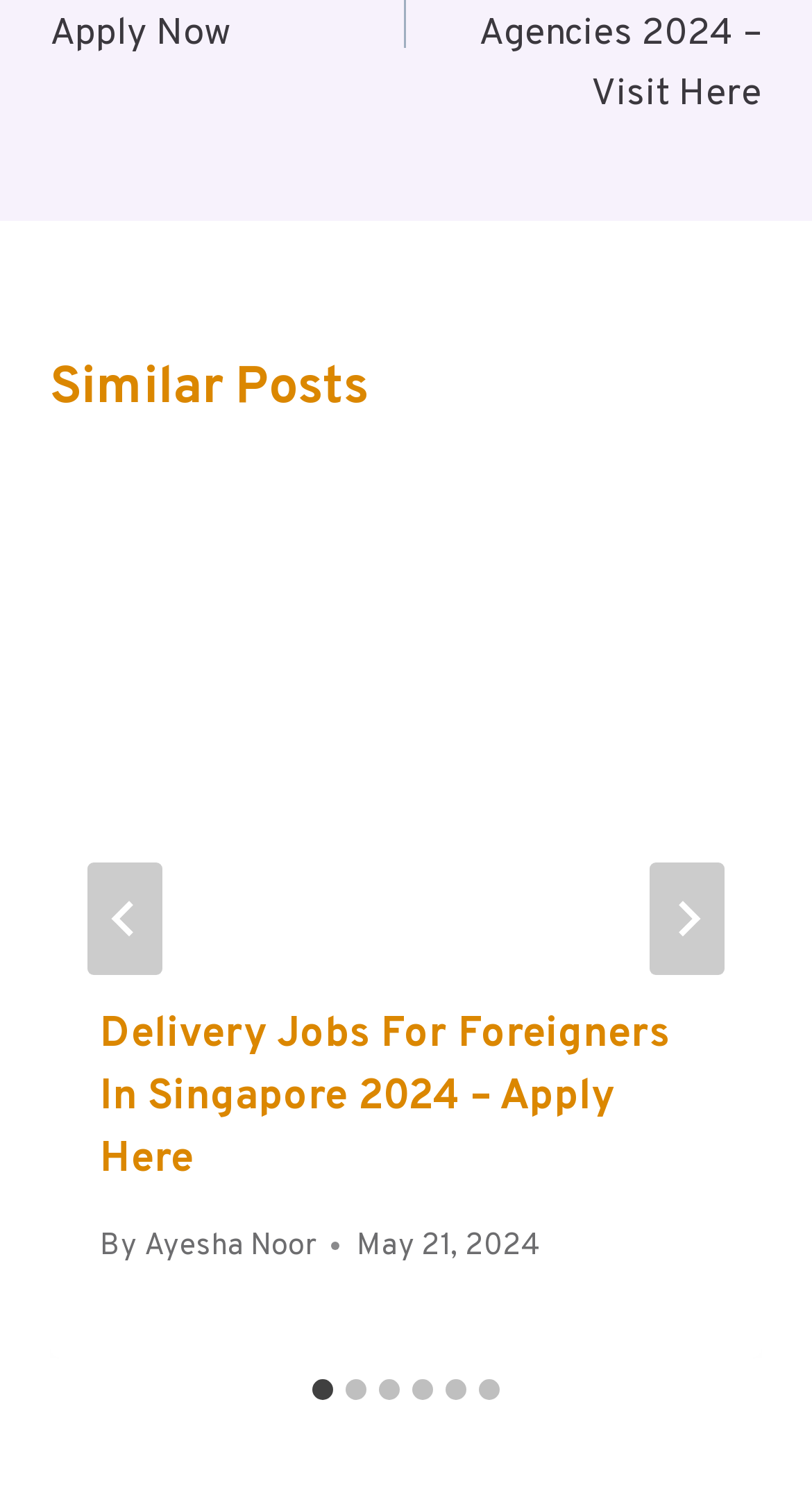What is the author of the first post?
Using the information presented in the image, please offer a detailed response to the question.

I found the author of the first post by looking at the link element with the text 'Ayesha Noor', which is located below the heading element and above the time element. This link element is likely to be the author of the post.